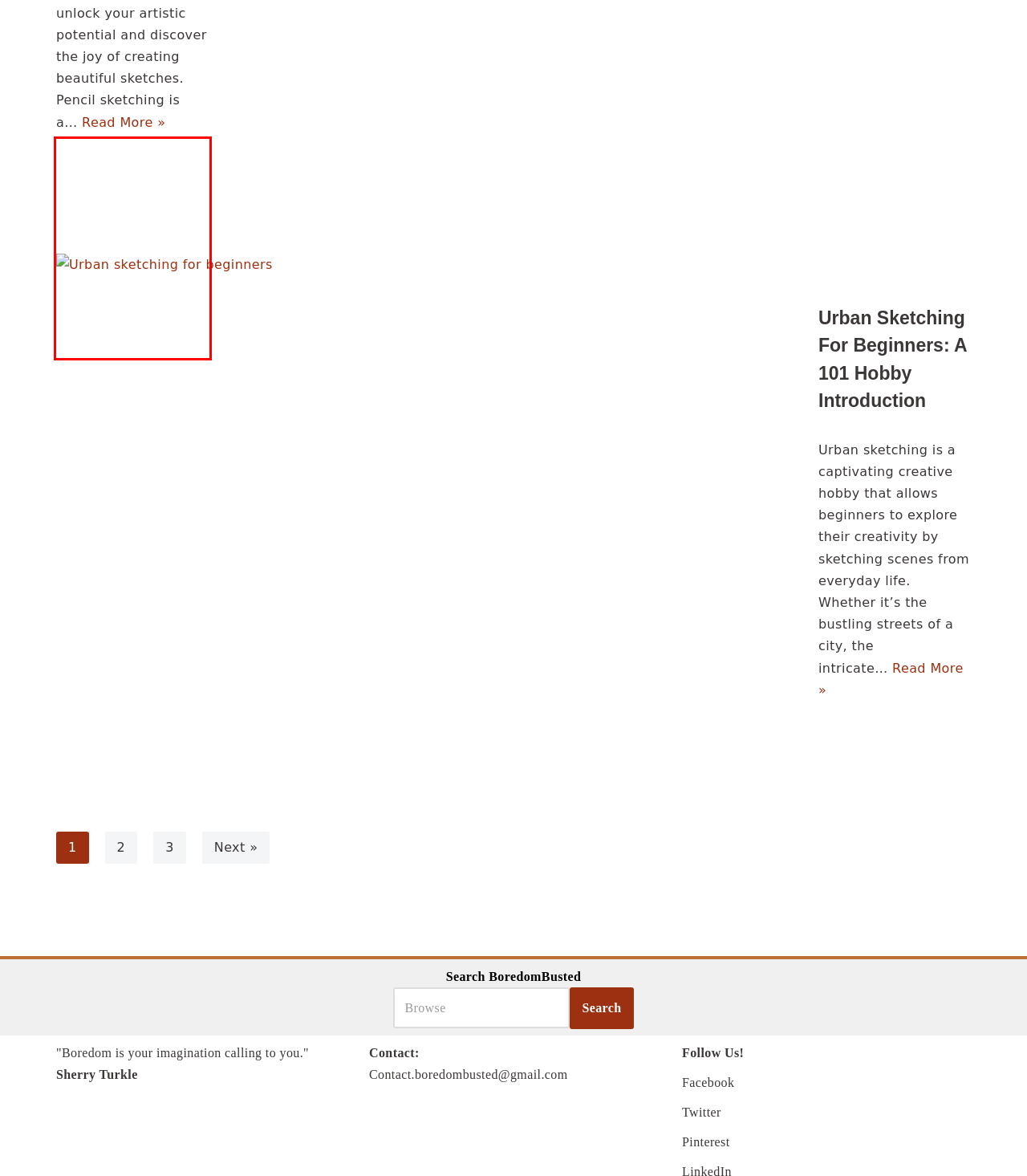Within the provided webpage screenshot, find the red rectangle bounding box and perform OCR to obtain the text content.

Welcome to our guide on Pencil Sketching for beginners! If you’re here, you will unlock your artistic potential and discover the joy of creating beautiful sketches. Pencil sketching is a… Read More » Pencil Sketching for Beginners: A Simple Hobby Introduction!